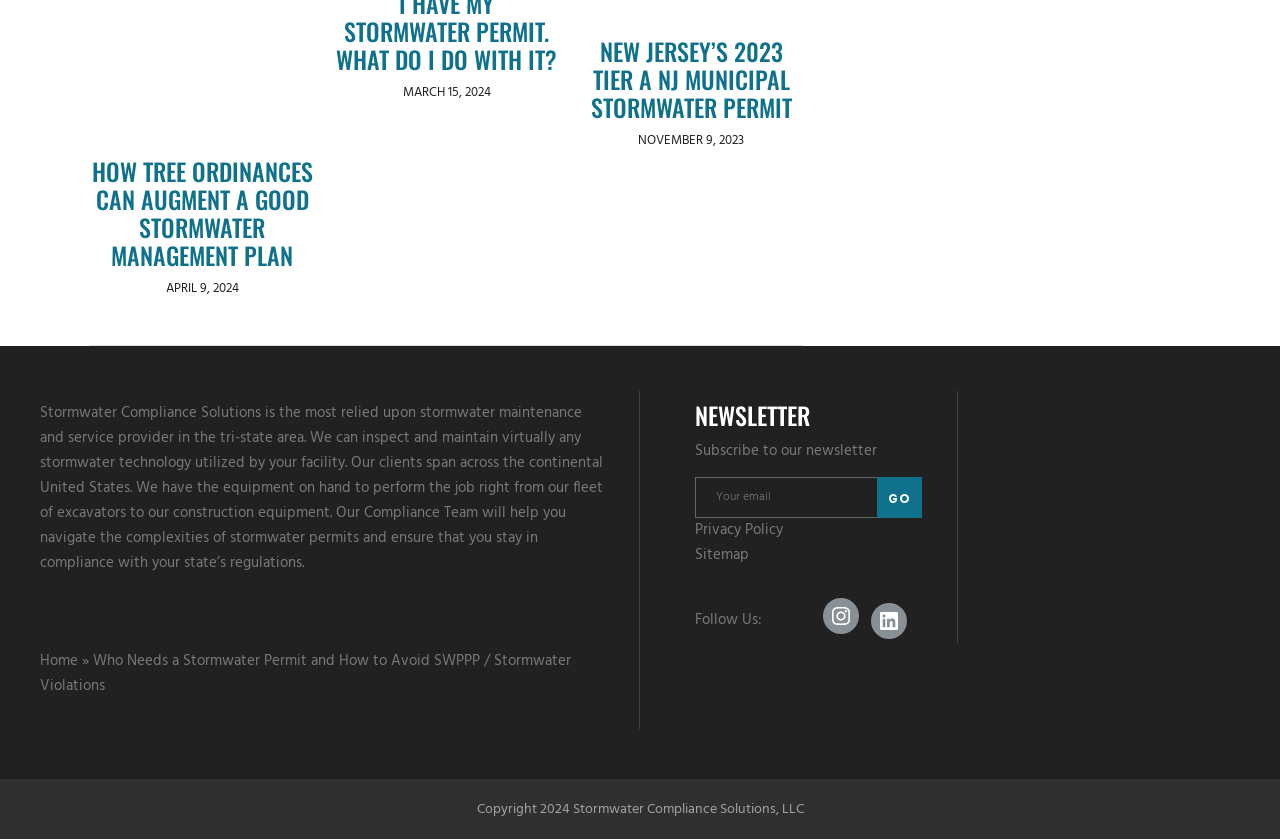Identify the bounding box coordinates for the element you need to click to achieve the following task: "Follow Stormwater Compliance Solutions on Instagram". The coordinates must be four float values ranging from 0 to 1, formatted as [left, top, right, bottom].

[0.643, 0.713, 0.671, 0.756]